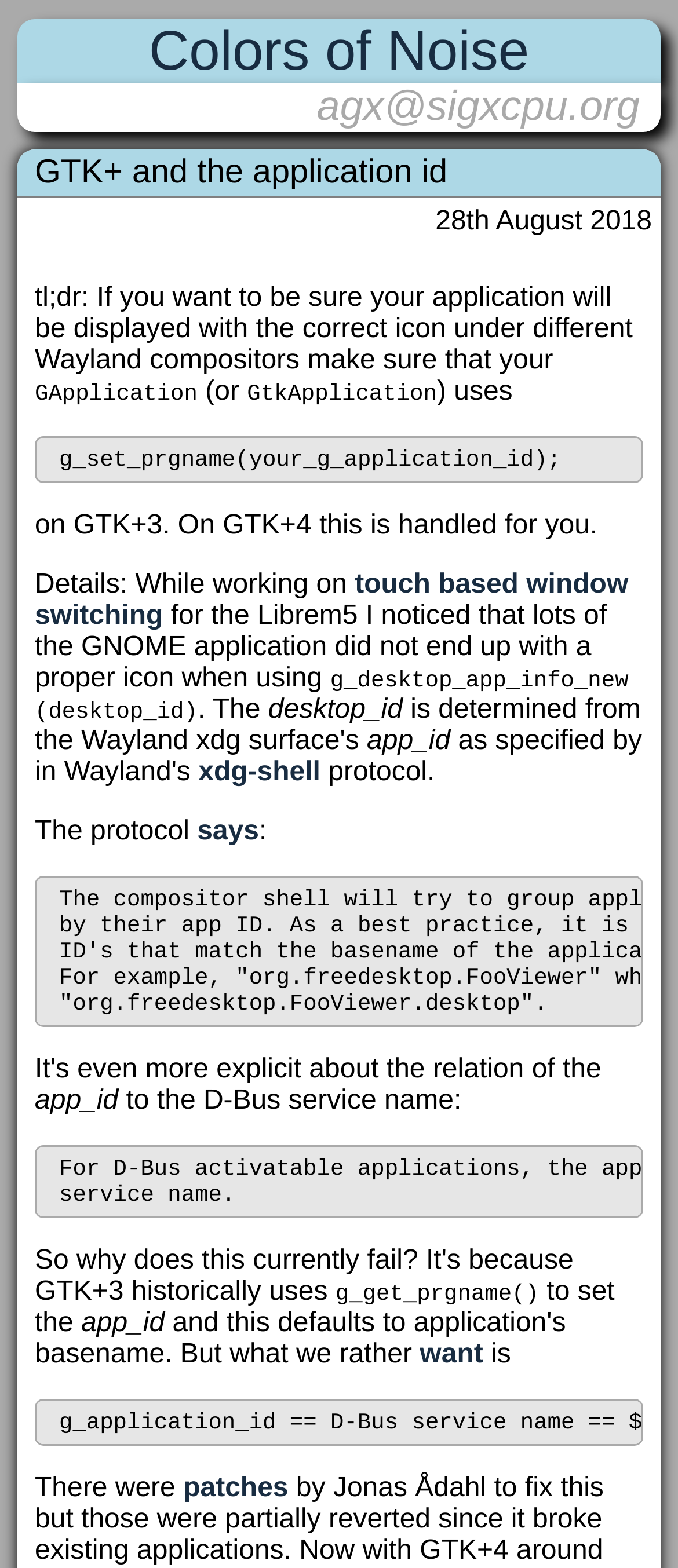What is the function mentioned to set the app_id?
Please give a detailed and elaborate explanation in response to the question.

I found the function by looking at the StaticText element with the text 'g_set_prgname(your_g_application_id);' which has a bounding box coordinate of [0.087, 0.285, 0.827, 0.302]. This text is likely to be a function since it is mentioned in the context of setting the app_id.